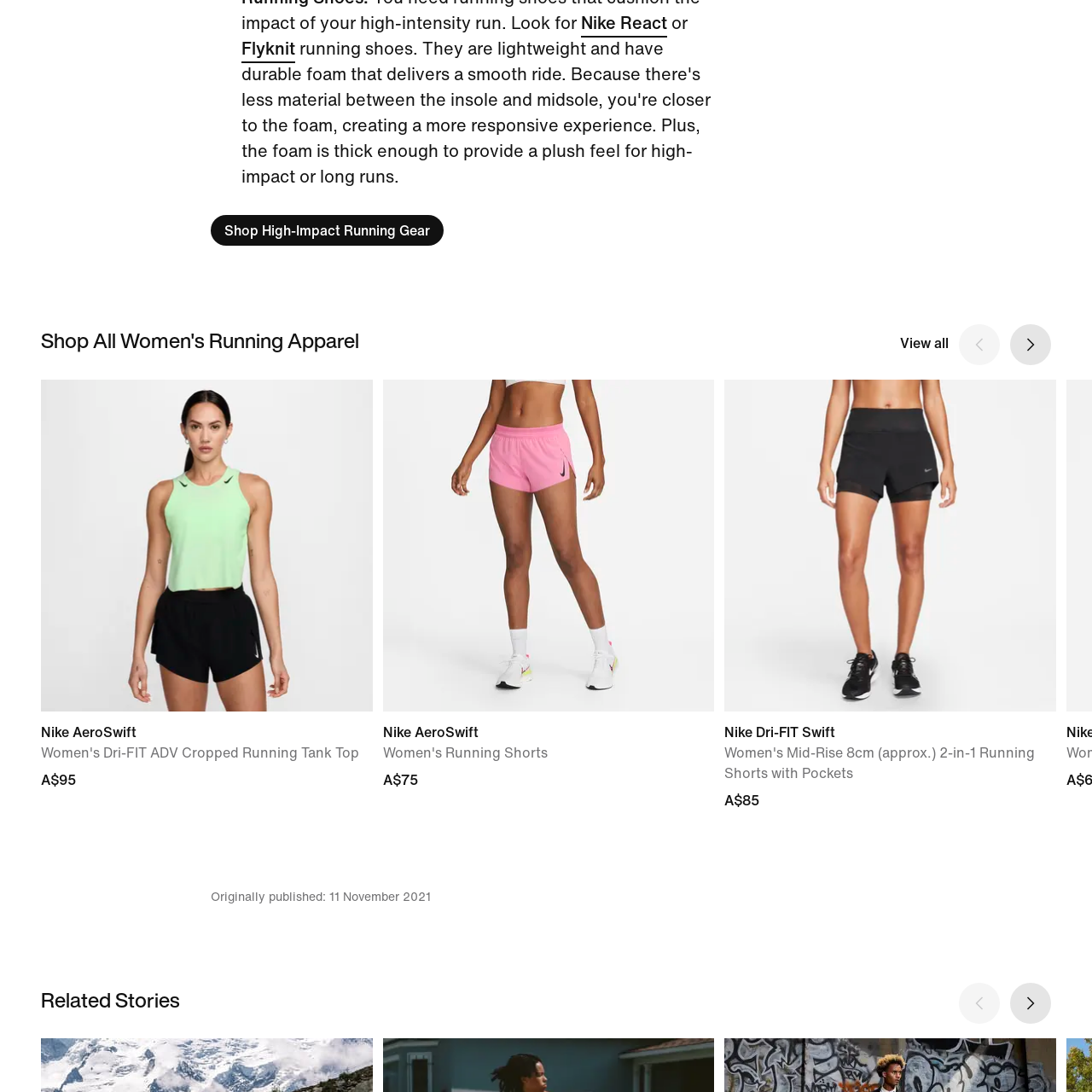Inspect the area within the red bounding box and elaborate on the following question with a detailed answer using the image as your reference: What is the design style of the tank top?

The caption describes the tank top as having a cropped design, which provides a trendy and modern look, making it suitable for both training and casual wear.